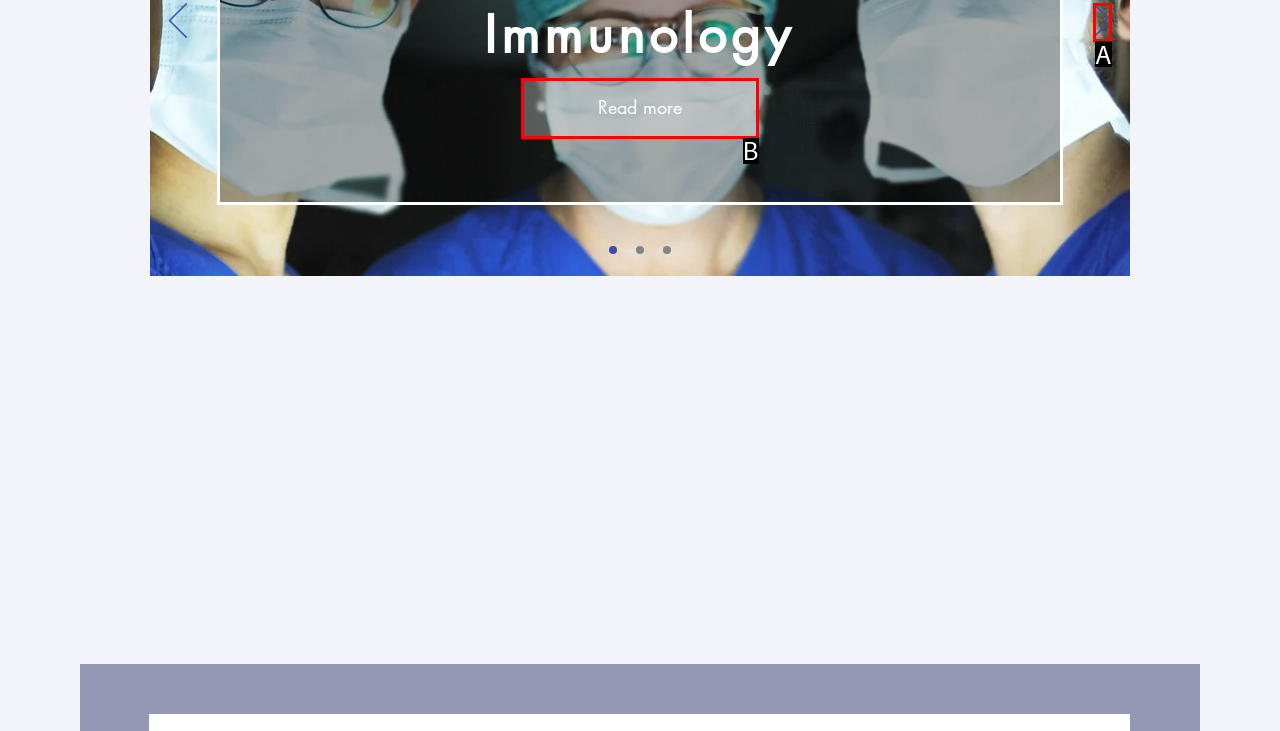Select the option that matches this description: Read more
Answer by giving the letter of the chosen option.

B